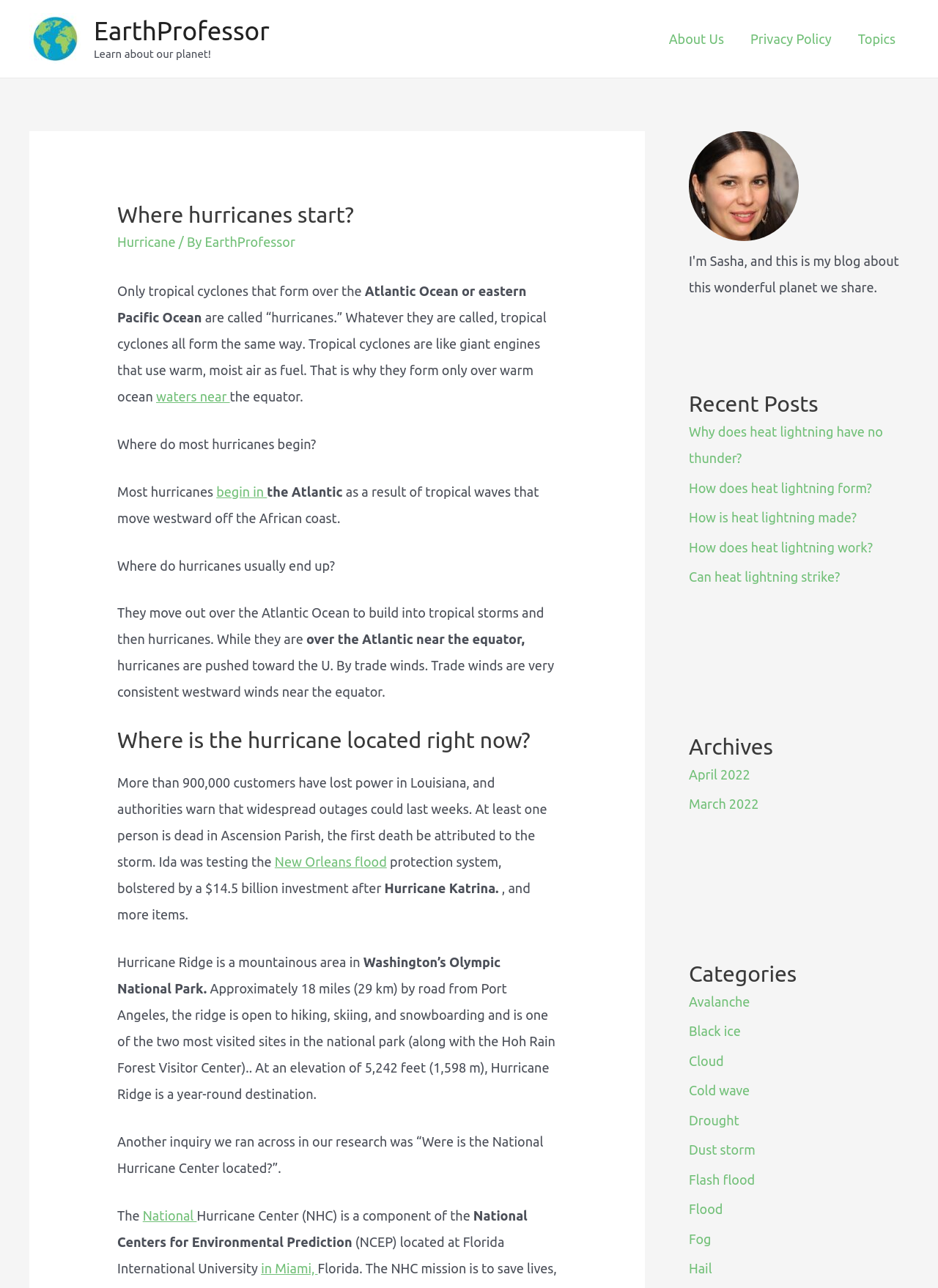Determine the bounding box coordinates of the clickable element necessary to fulfill the instruction: "Click on the 'About Us' link". Provide the coordinates as four float numbers within the 0 to 1 range, i.e., [left, top, right, bottom].

[0.699, 0.01, 0.786, 0.05]